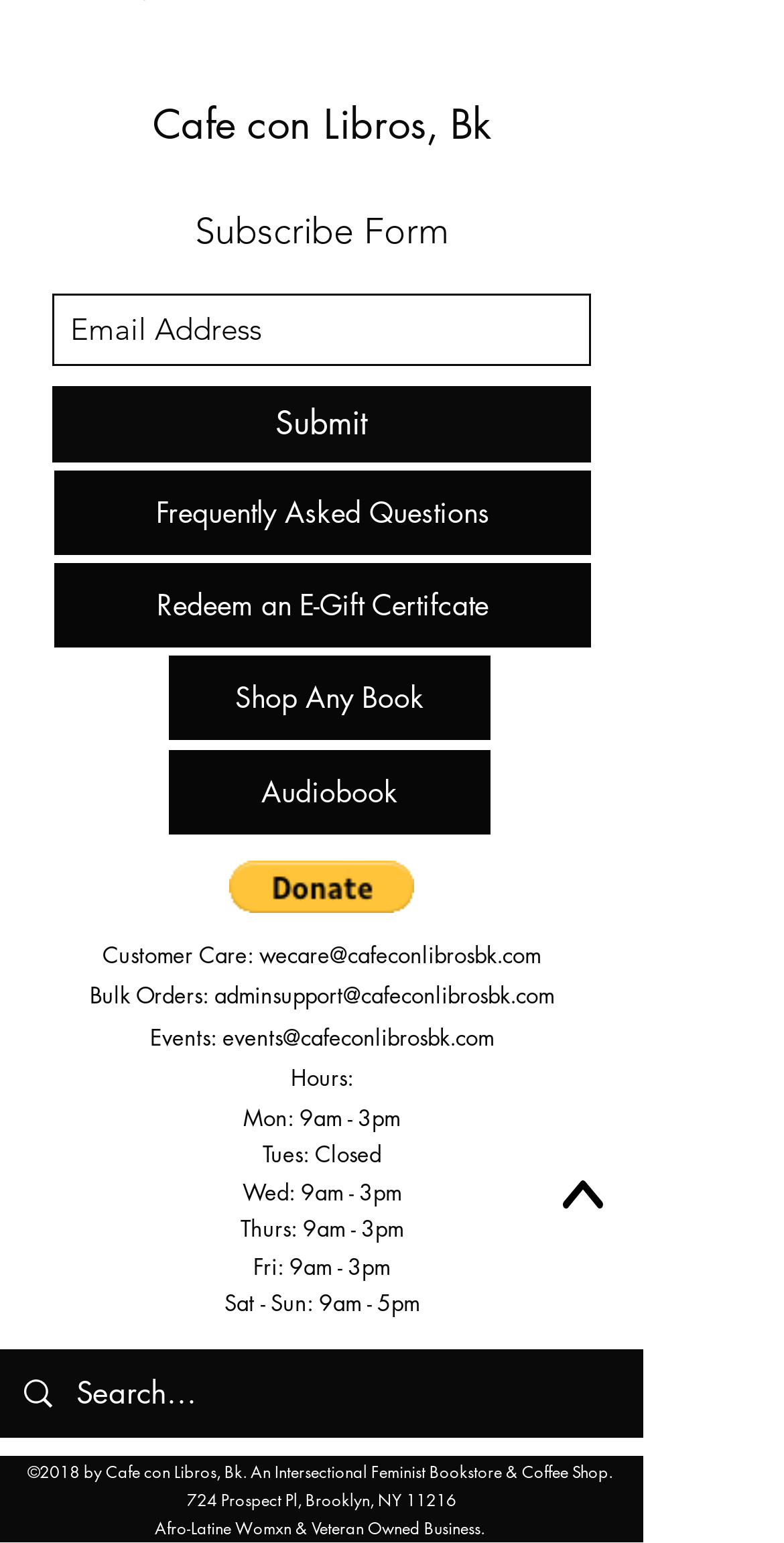How can I contact customer care?
Please answer the question as detailed as possible based on the image.

The contact information for customer care can be found in the section labeled 'Customer Care:', which provides an email address 'wecare@cafeconlibrosbk.com'.